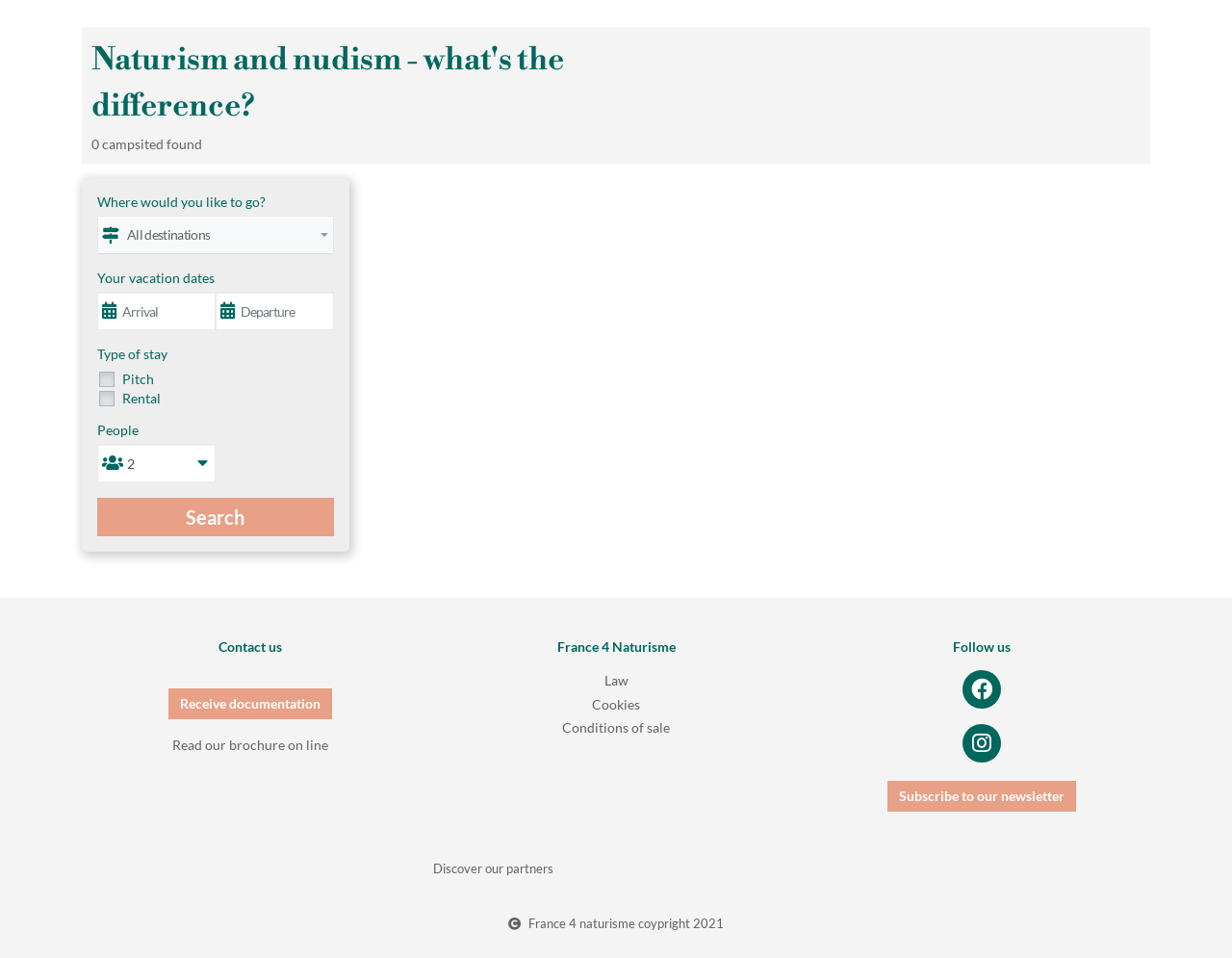What type of stay options are available?
Refer to the image and give a detailed answer to the query.

I found the type of stay options by looking at the checkbox elements below the 'Type of stay' text. The two options are 'Pitch' and 'Rental', which have bounding box coordinates of [0.079, 0.384, 0.091, 0.404] and [0.079, 0.404, 0.091, 0.424], respectively.